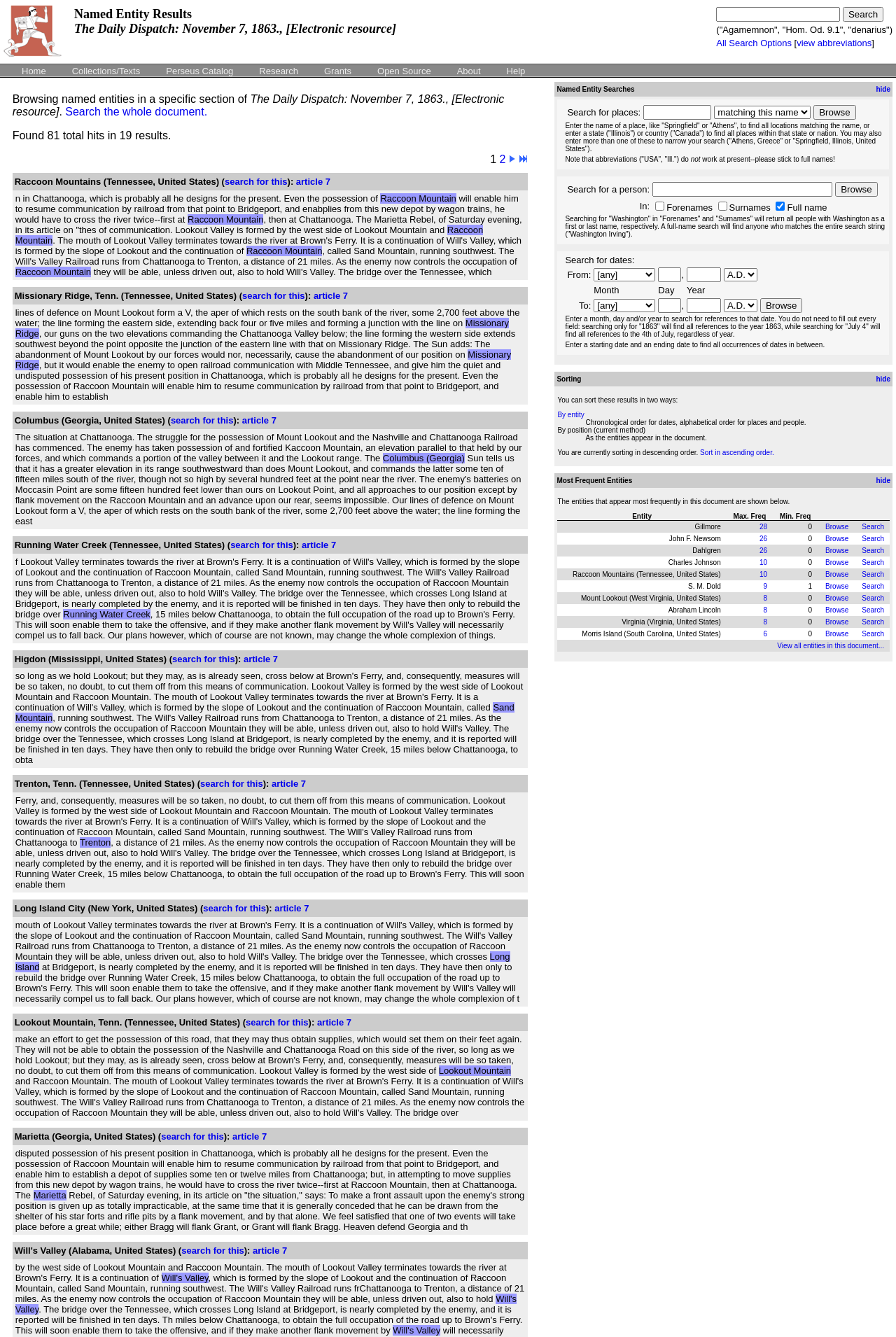Identify the bounding box coordinates for the region of the element that should be clicked to carry out the instruction: "Search for a place". The bounding box coordinates should be four float numbers between 0 and 1, i.e., [left, top, right, bottom].

[0.799, 0.005, 0.938, 0.016]